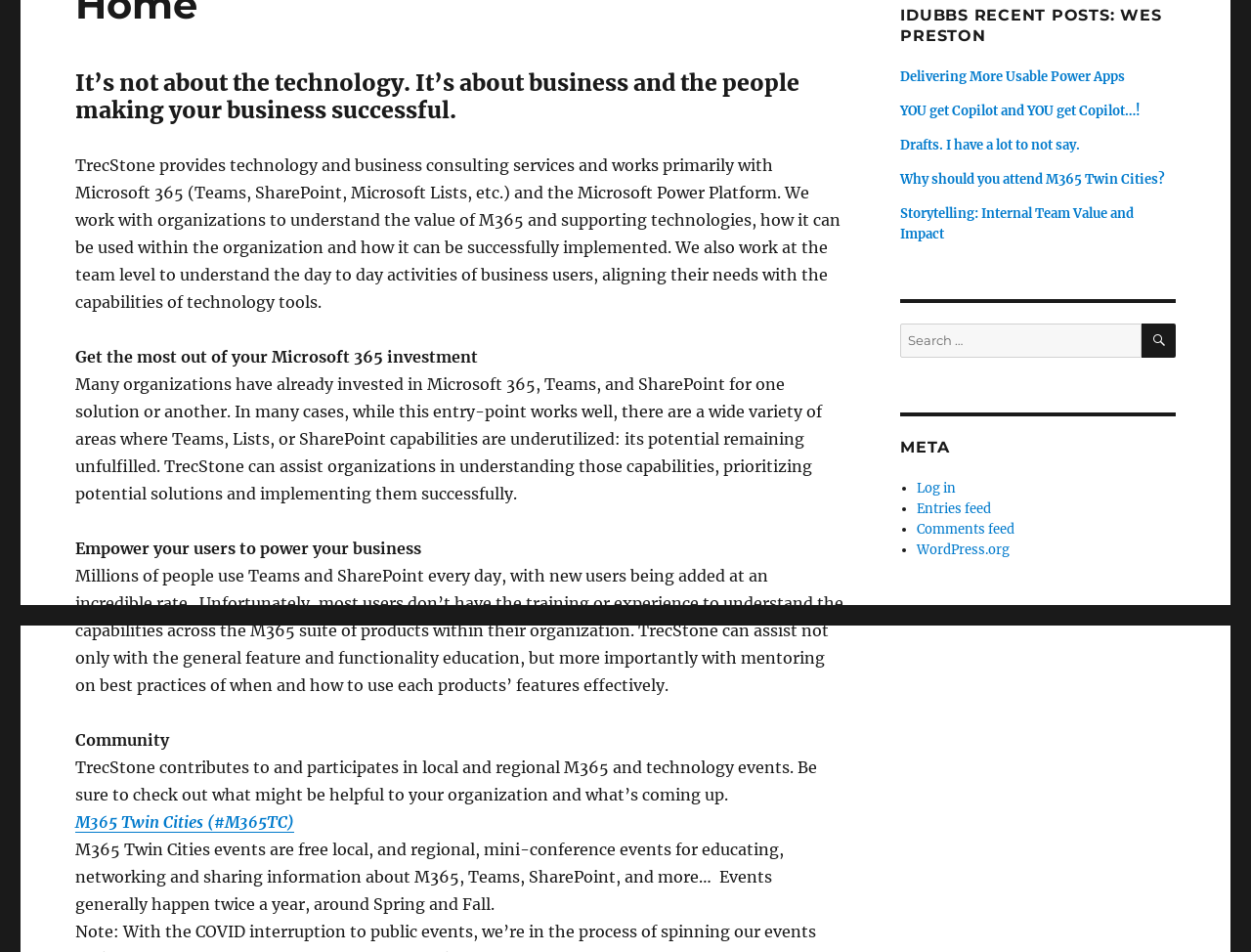Using the description "M365 Twin Cities (#M365TC)", locate and provide the bounding box of the UI element.

[0.06, 0.853, 0.235, 0.873]